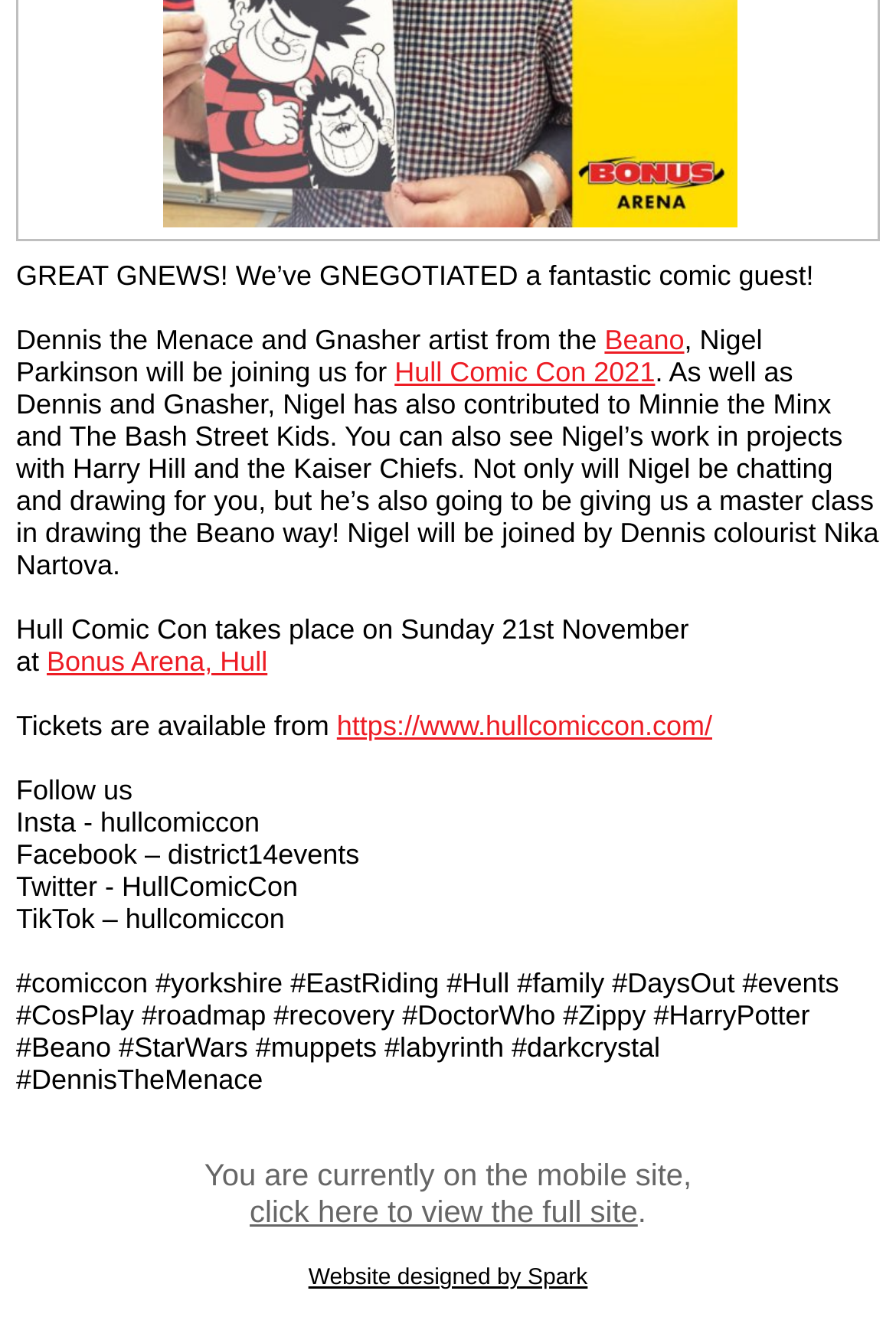Identify the bounding box coordinates for the UI element described as follows: Bonus Arena, Hull. Use the format (top-left x, top-left y, bottom-right x, bottom-right y) and ensure all values are floating point numbers between 0 and 1.

[0.052, 0.485, 0.298, 0.509]